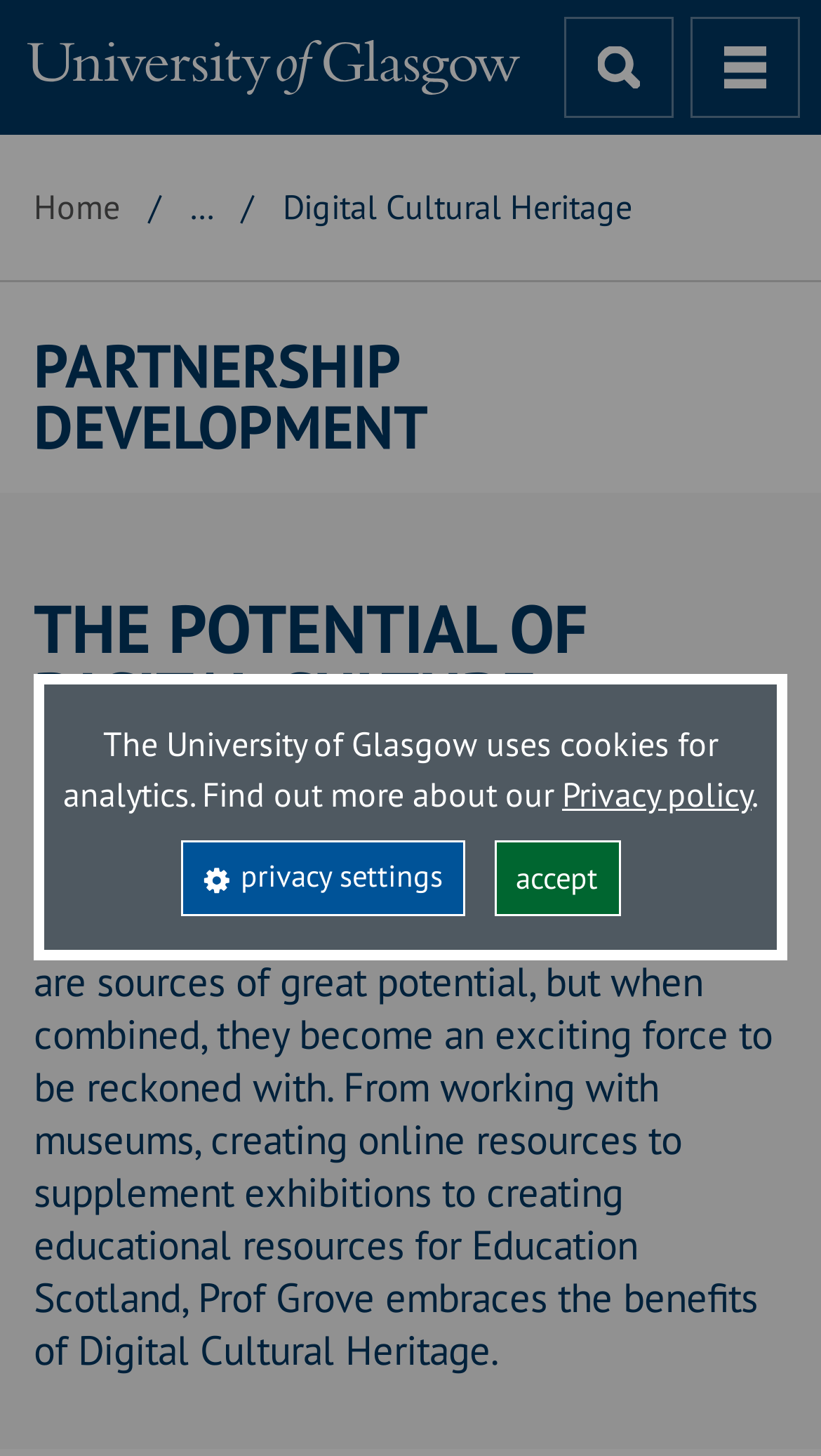Determine the bounding box coordinates of the clickable area required to perform the following instruction: "view Partnership Development page". The coordinates should be represented as four float numbers between 0 and 1: [left, top, right, bottom].

[0.041, 0.231, 0.918, 0.315]